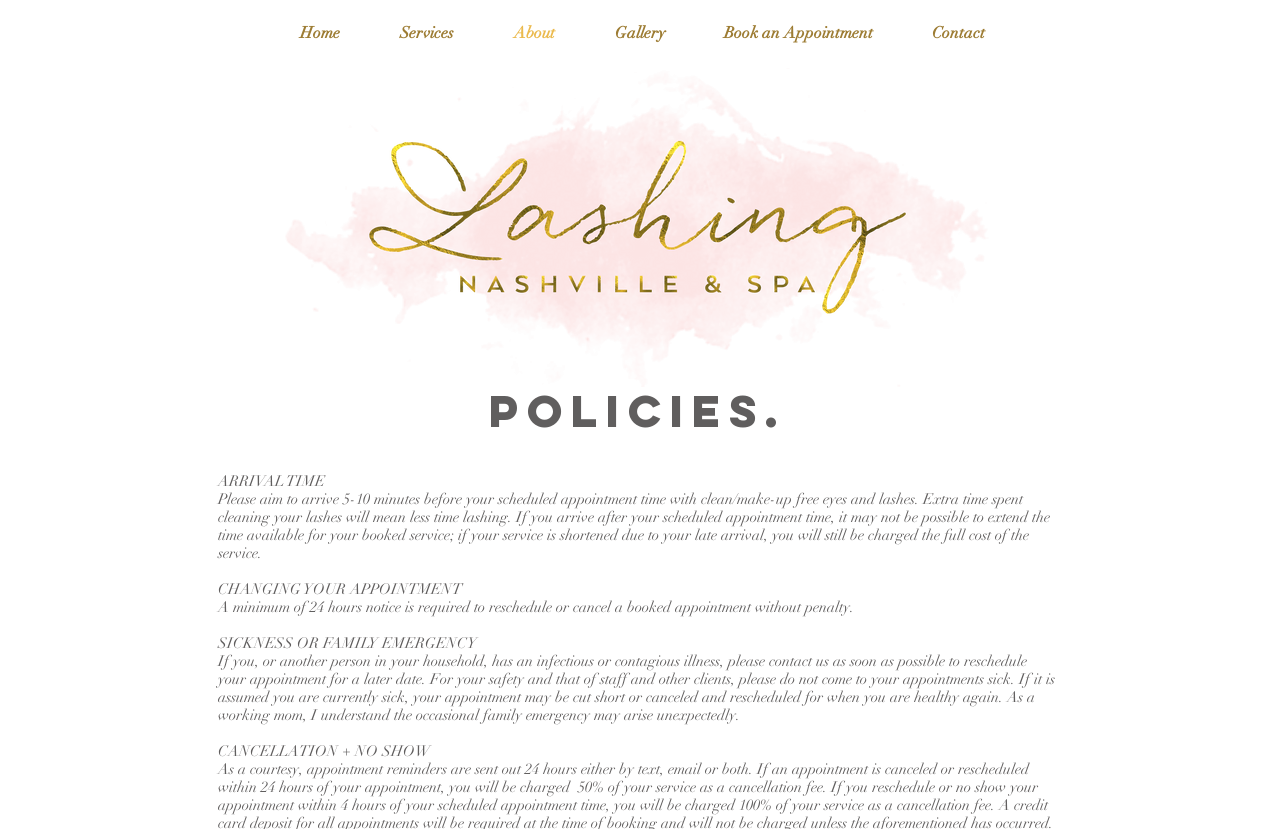What is the logo image file name?
Please ensure your answer to the question is detailed and covers all necessary aspects.

I determined the logo image file name by looking at the image element with the label 'Lashing Main Logo.png'.